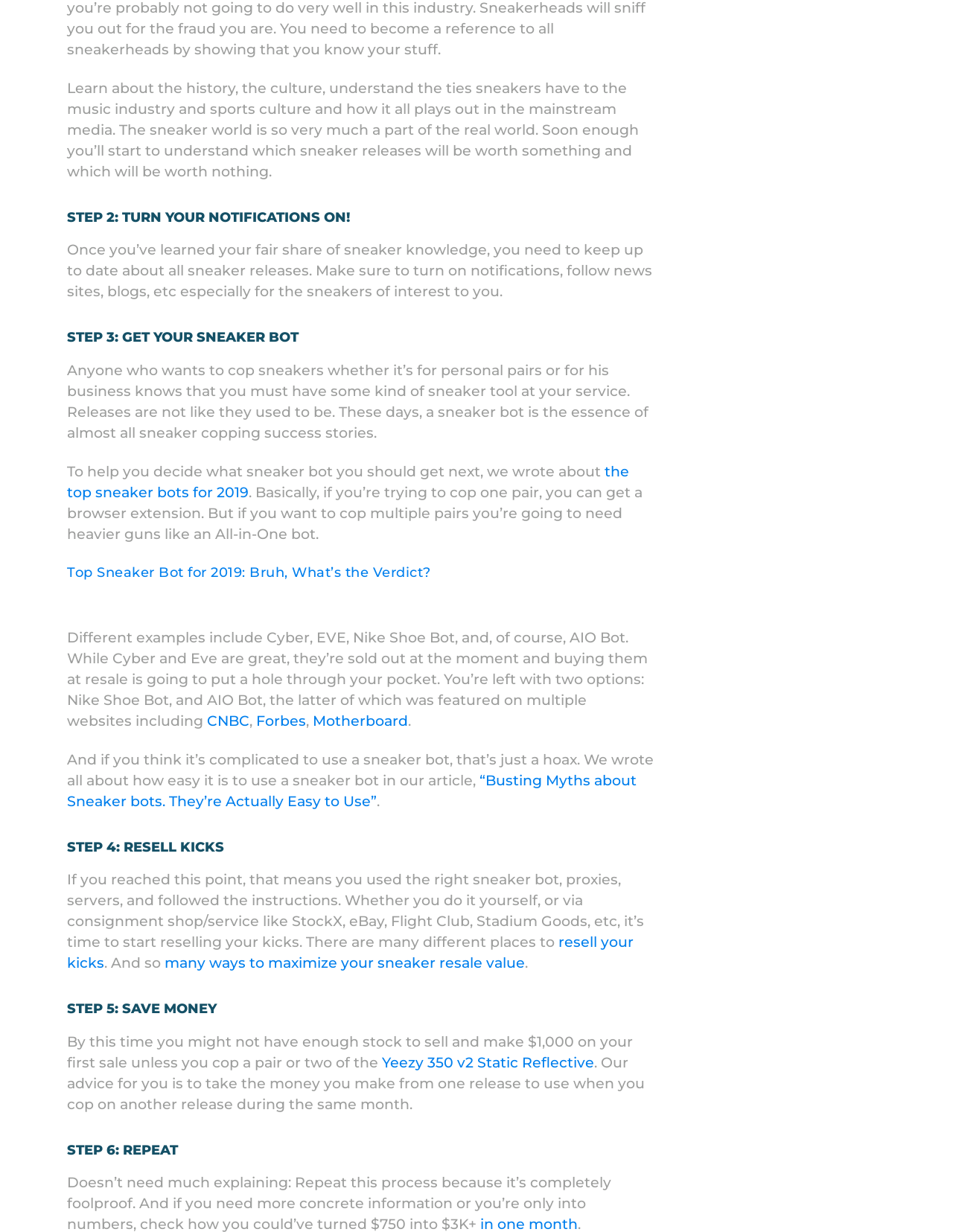What is the main topic of this webpage?
Kindly answer the question with as much detail as you can.

Based on the content of the webpage, it appears to be discussing the culture and history of sneakers, as well as providing guidance on how to resell them. The text mentions the importance of understanding sneaker culture, keeping up to date with sneaker releases, and using sneaker bots to cop limited edition shoes.